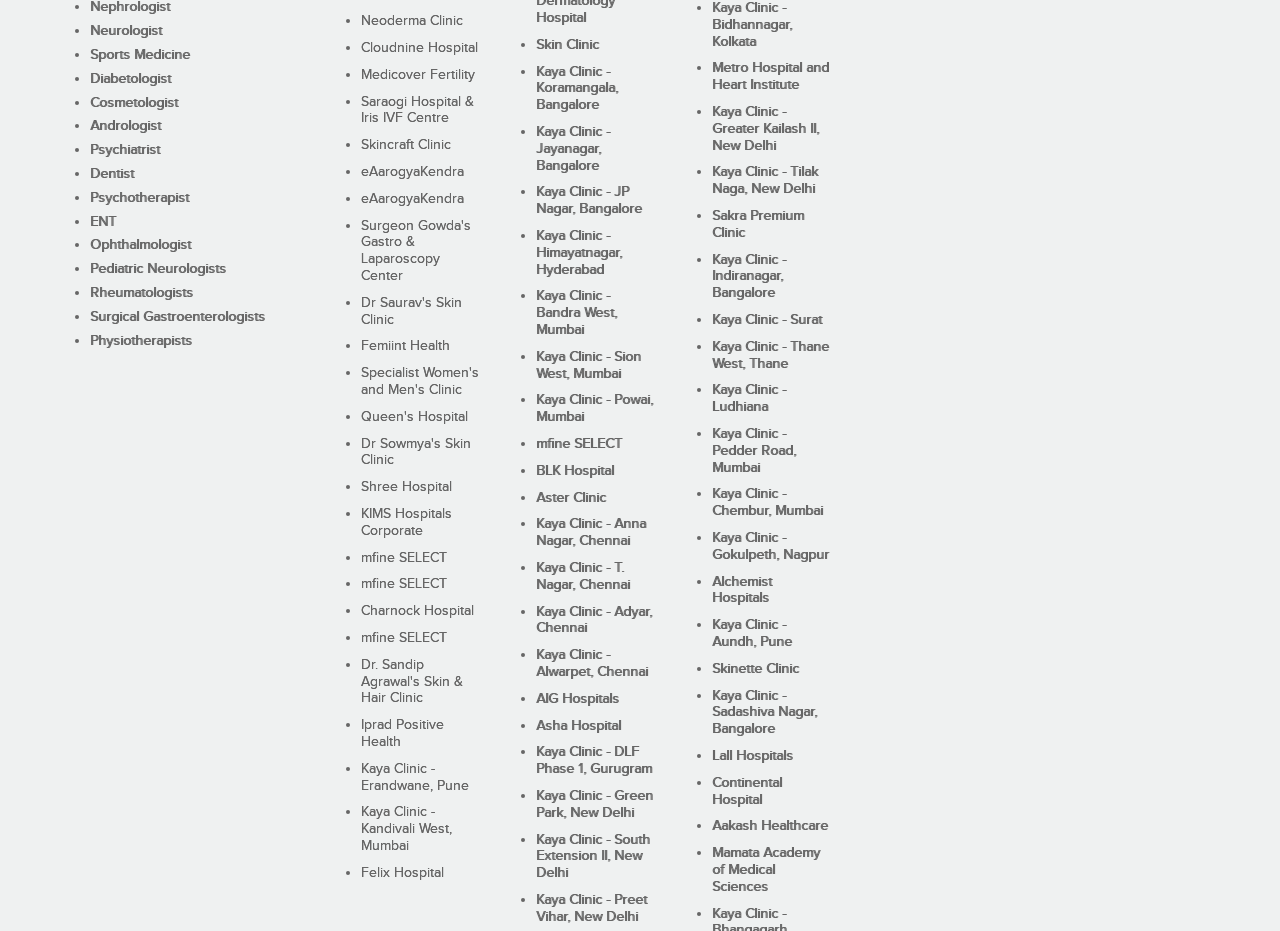What is the last doctor specialty listed?
Using the visual information, respond with a single word or phrase.

Physiotherapists